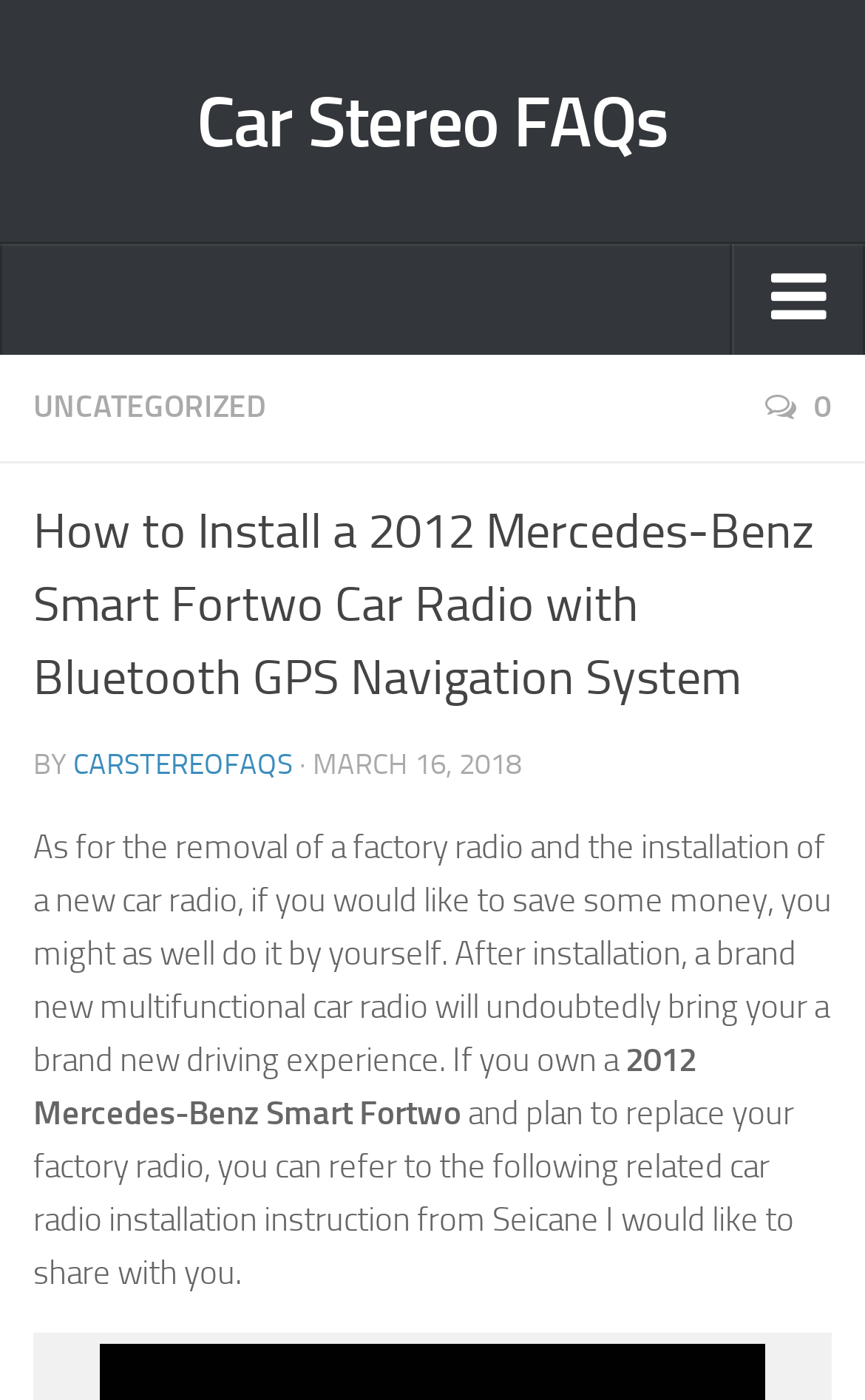Using the elements shown in the image, answer the question comprehensively: What is the date of the article?

By reading the static text content, I found that the date of the article is MARCH 16, 2018, which is the publication date of the article.